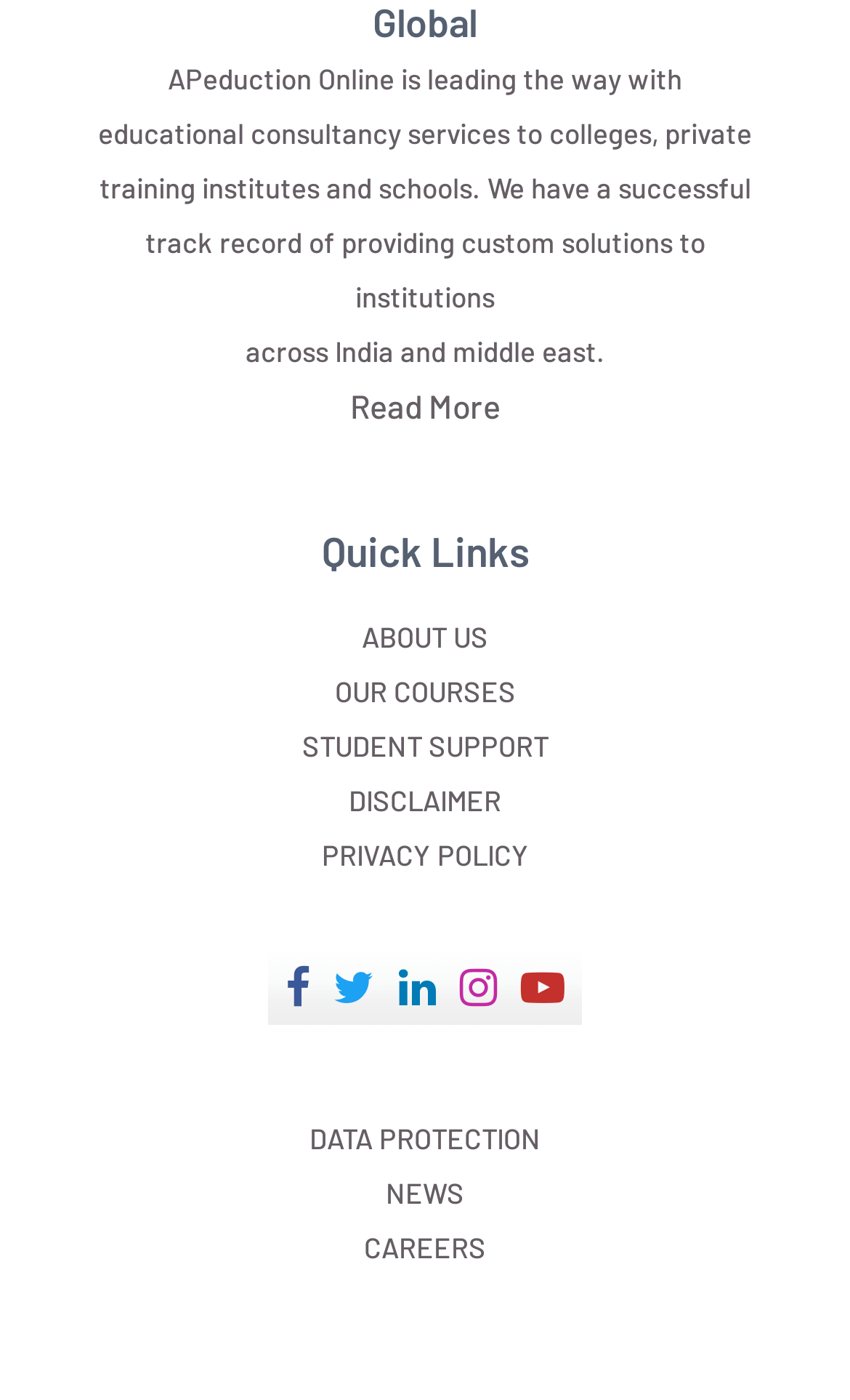Give the bounding box coordinates for the element described by: "NEWS".

[0.09, 0.833, 0.91, 0.872]